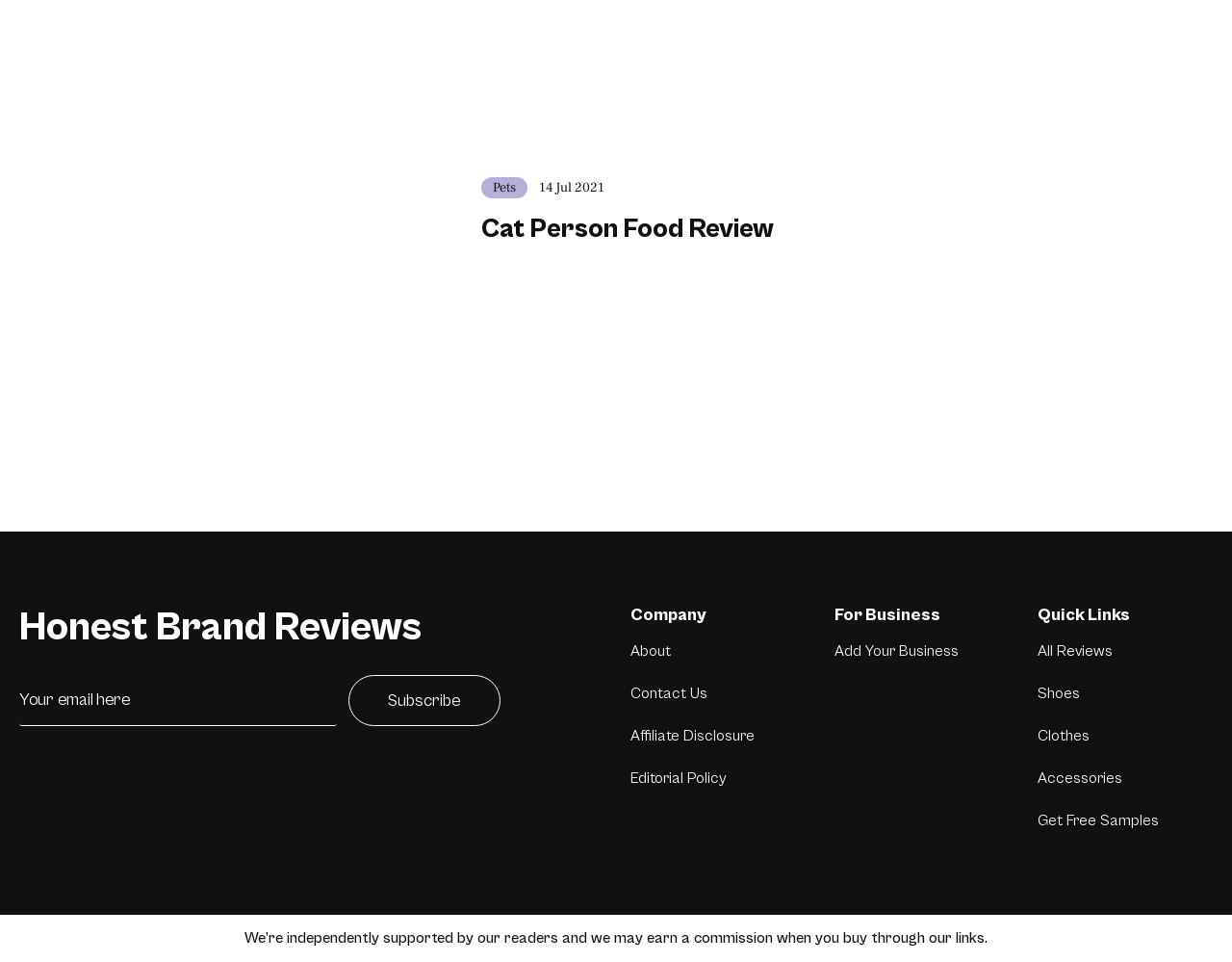Identify the bounding box coordinates for the element that needs to be clicked to fulfill this instruction: "View all reviews". Provide the coordinates in the format of four float numbers between 0 and 1: [left, top, right, bottom].

[0.842, 0.668, 0.903, 0.686]